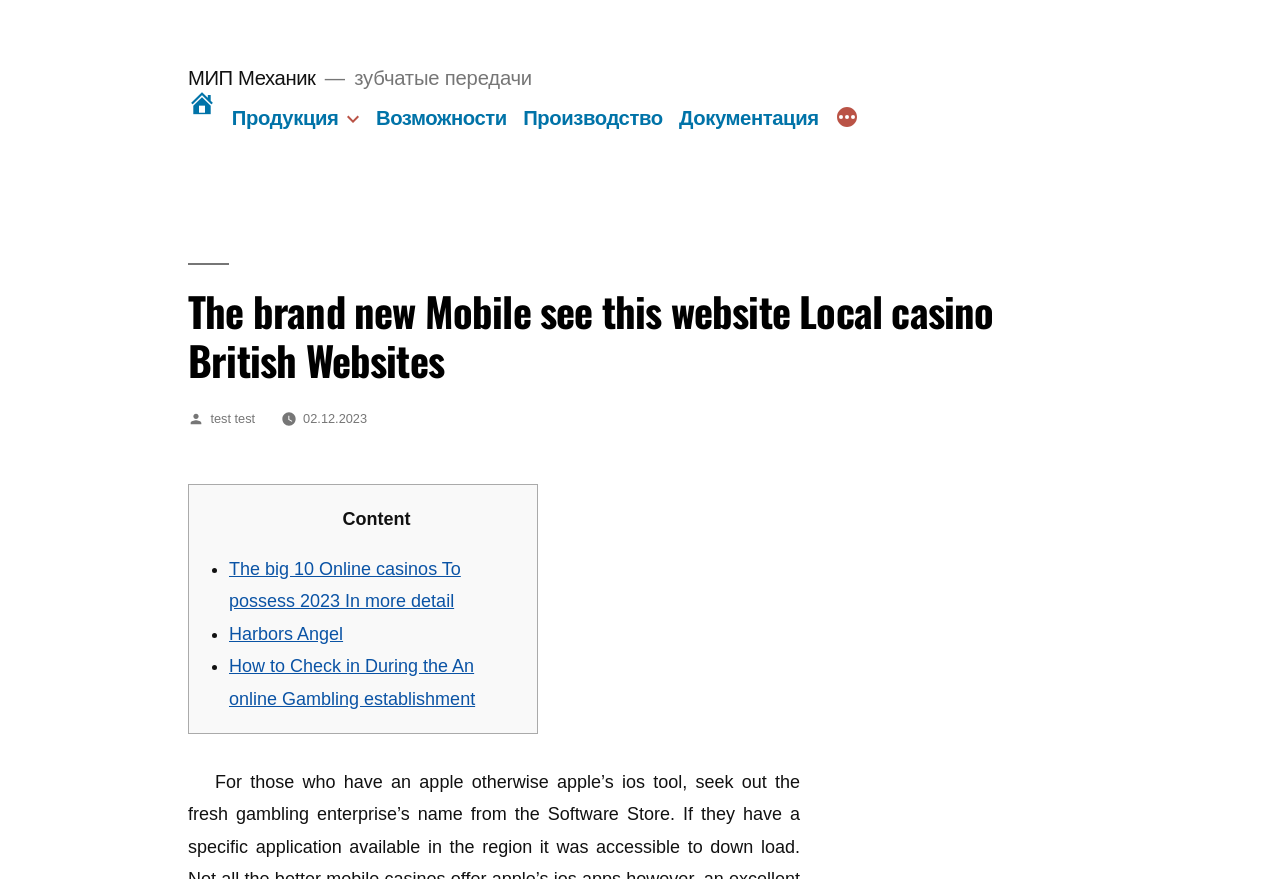Locate the bounding box coordinates of the element you need to click to accomplish the task described by this instruction: "Expand the 'Продукция' menu".

[0.181, 0.122, 0.264, 0.147]